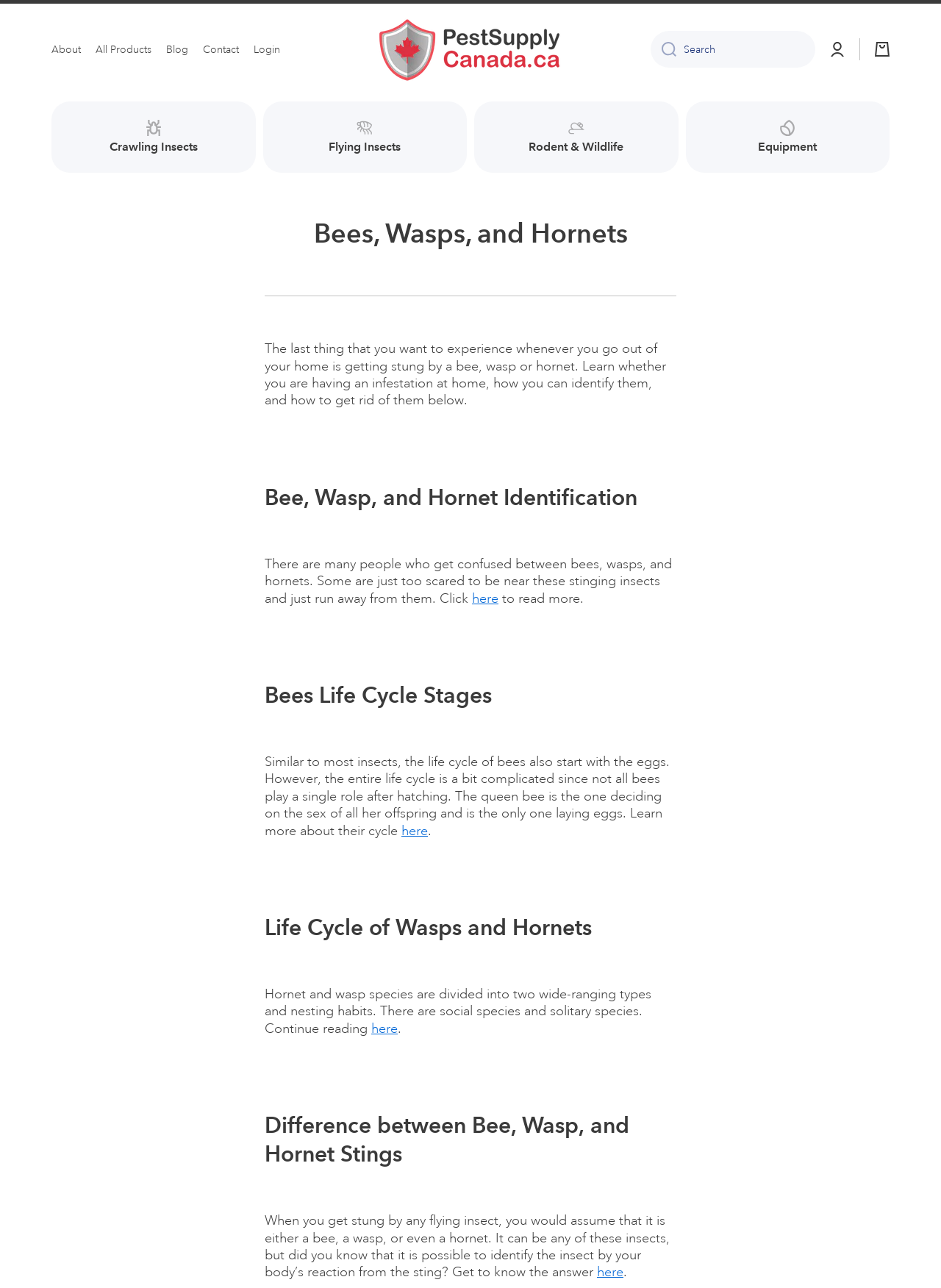Please provide the bounding box coordinates for the element that needs to be clicked to perform the following instruction: "Read about crawling insects". The coordinates should be given as four float numbers between 0 and 1, i.e., [left, top, right, bottom].

[0.055, 0.079, 0.271, 0.134]